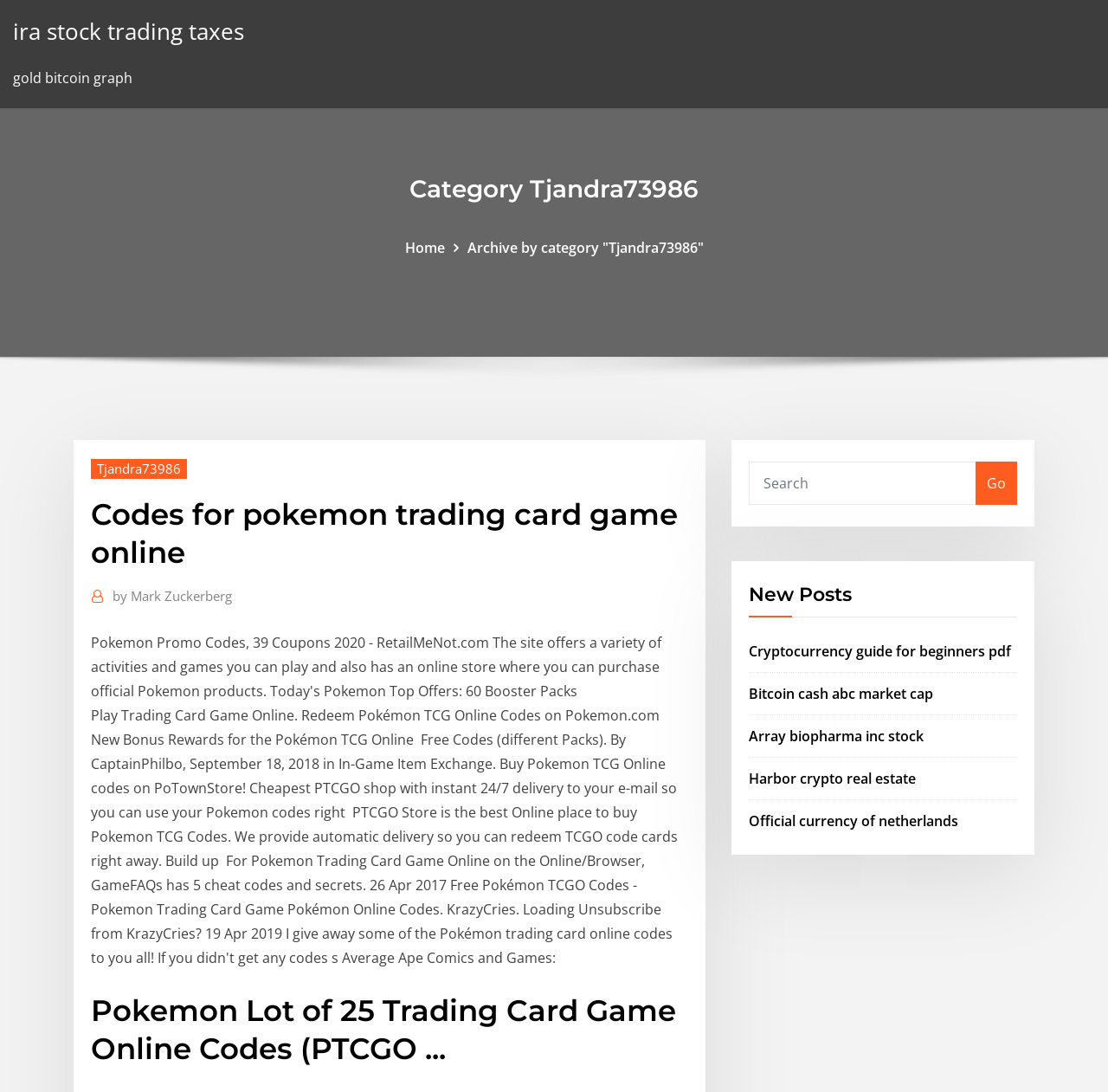Describe all the significant parts and information present on the webpage.

The webpage appears to be a blog or article page with a focus on Pokémon Trading Card Game online codes. At the top, there is a link to "ira stock trading taxes" and a static text "gold bitcoin graph" positioned closely together. Below them, a heading "Category Tjandra73986" takes up a significant portion of the width.

On the left side, there are navigation links, including "Home" and "Archive by category 'Tjandra73986'", which has a sub-link to "Tjandra73986". Above these links, there is a header section with a heading "Codes for pokemon trading card game online". 

Further down, there is a heading "Pokemon Lot of 25 Trading Card Game Online Codes (PTCGO..." which seems to be the title of the main article. Below the title, there is a section with links to other articles or topics, including "Cryptocurrency guide for beginners pdf", "Bitcoin cash abc market cap", "Array biopharma inc stock", "Harbor crypto real estate", and "Official currency of netherlands". These links are positioned in a vertical list.

On the right side, there is a search box with a "Go" button next to it. Above the search box, there is a heading "New Posts".